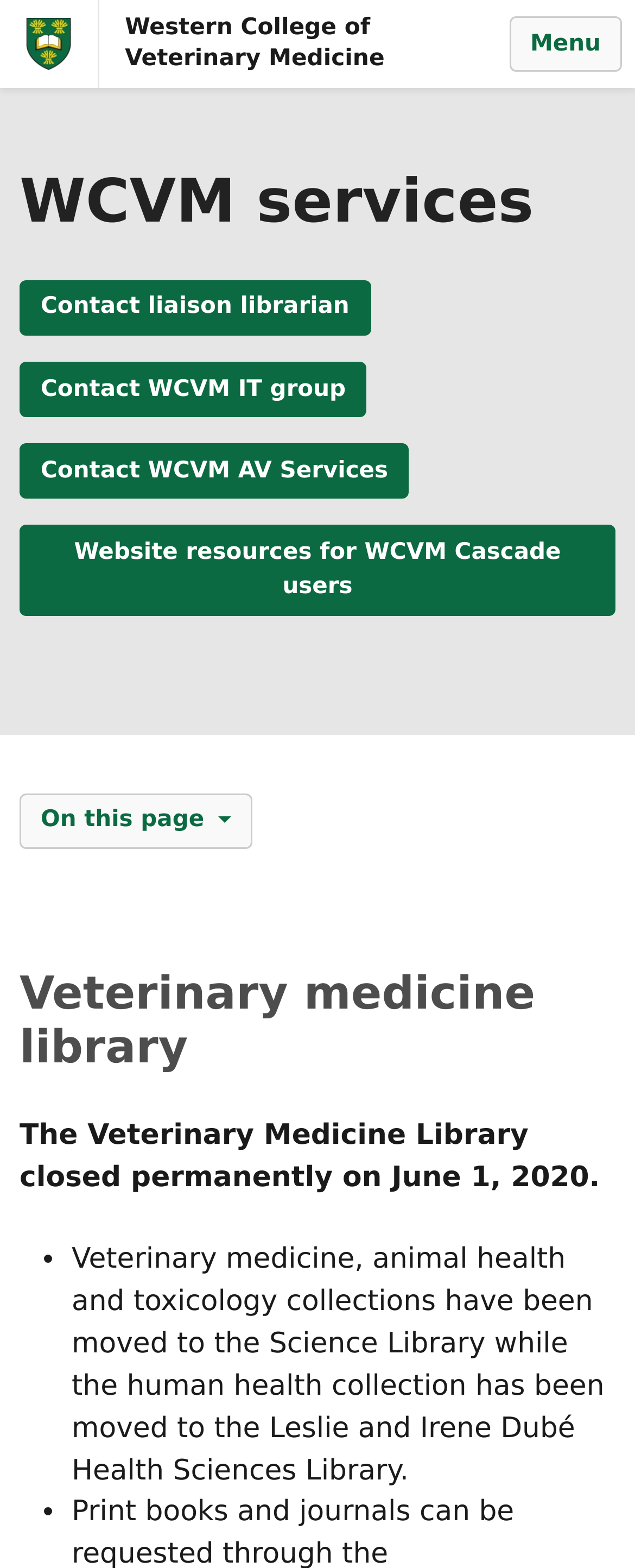Given the element description: "Contact liaison librarian", predict the bounding box coordinates of the UI element it refers to, using four float numbers between 0 and 1, i.e., [left, top, right, bottom].

[0.031, 0.178, 0.584, 0.214]